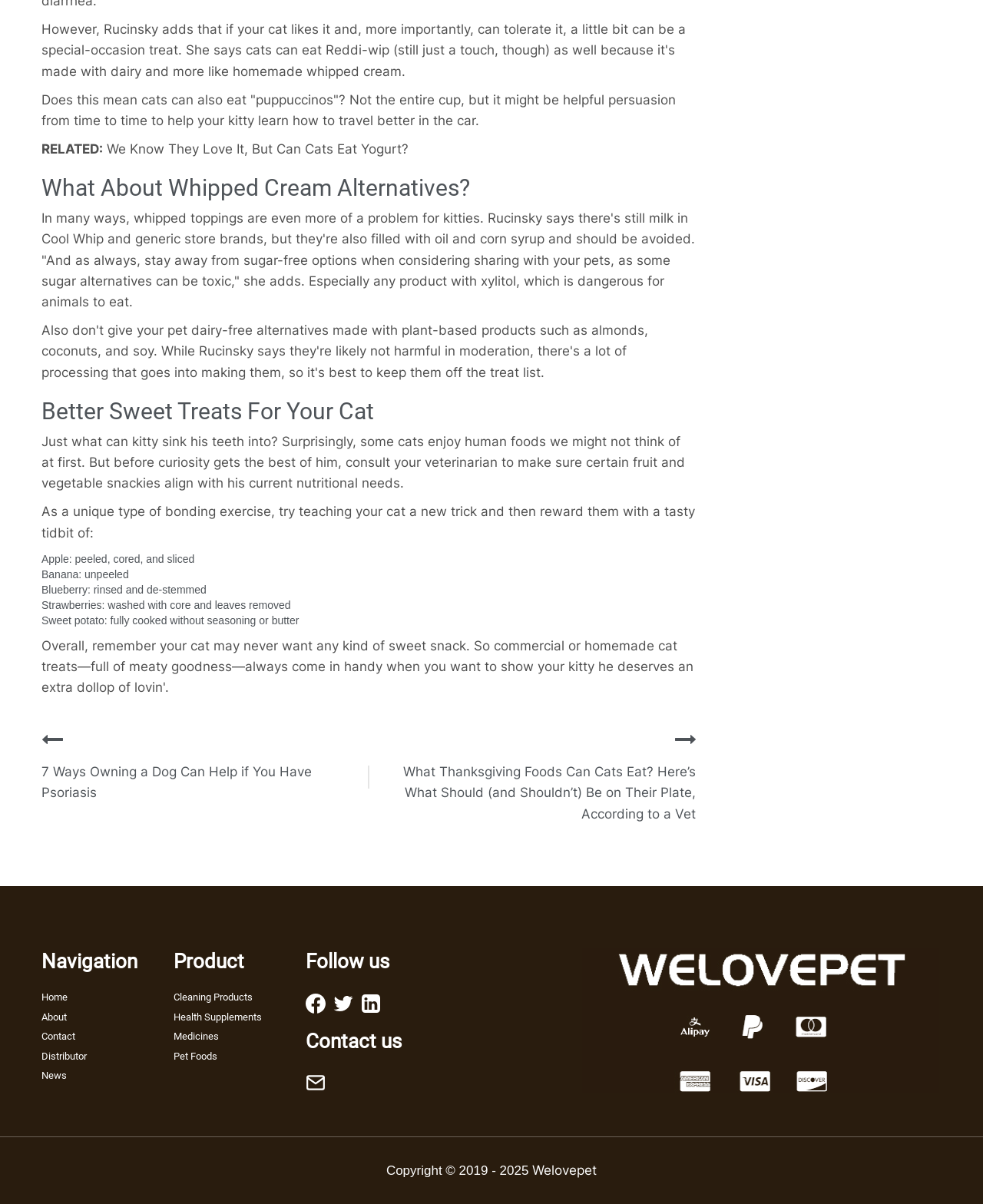Please identify the bounding box coordinates of the element's region that should be clicked to execute the following instruction: "Click on 'What Thanksgiving Foods Can Cats Eat?'". The bounding box coordinates must be four float numbers between 0 and 1, i.e., [left, top, right, bottom].

[0.41, 0.635, 0.708, 0.682]